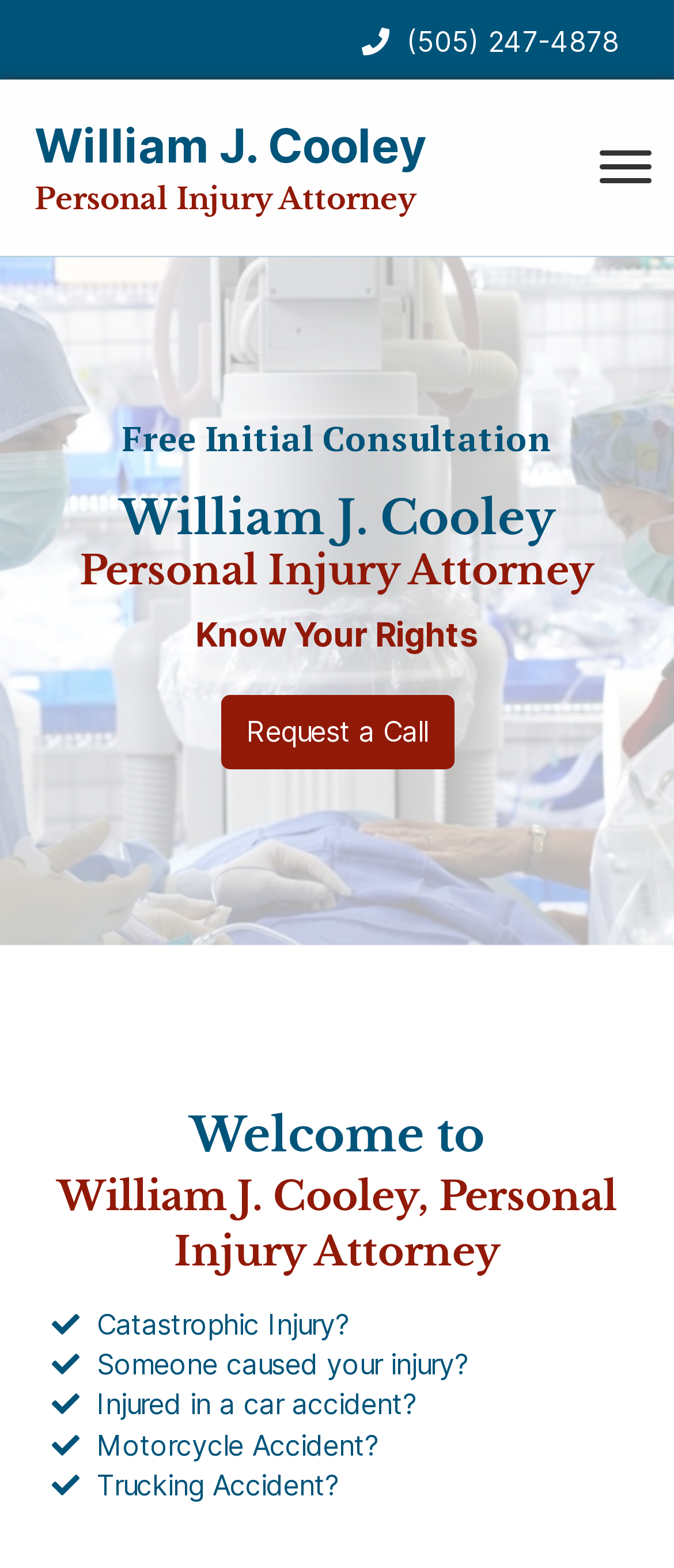Based on the element description Request a Call, identify the bounding box of the UI element in the given webpage screenshot. The coordinates should be in the format (top-left x, top-left y, bottom-right x, bottom-right y) and must be between 0 and 1.

[0.327, 0.443, 0.673, 0.491]